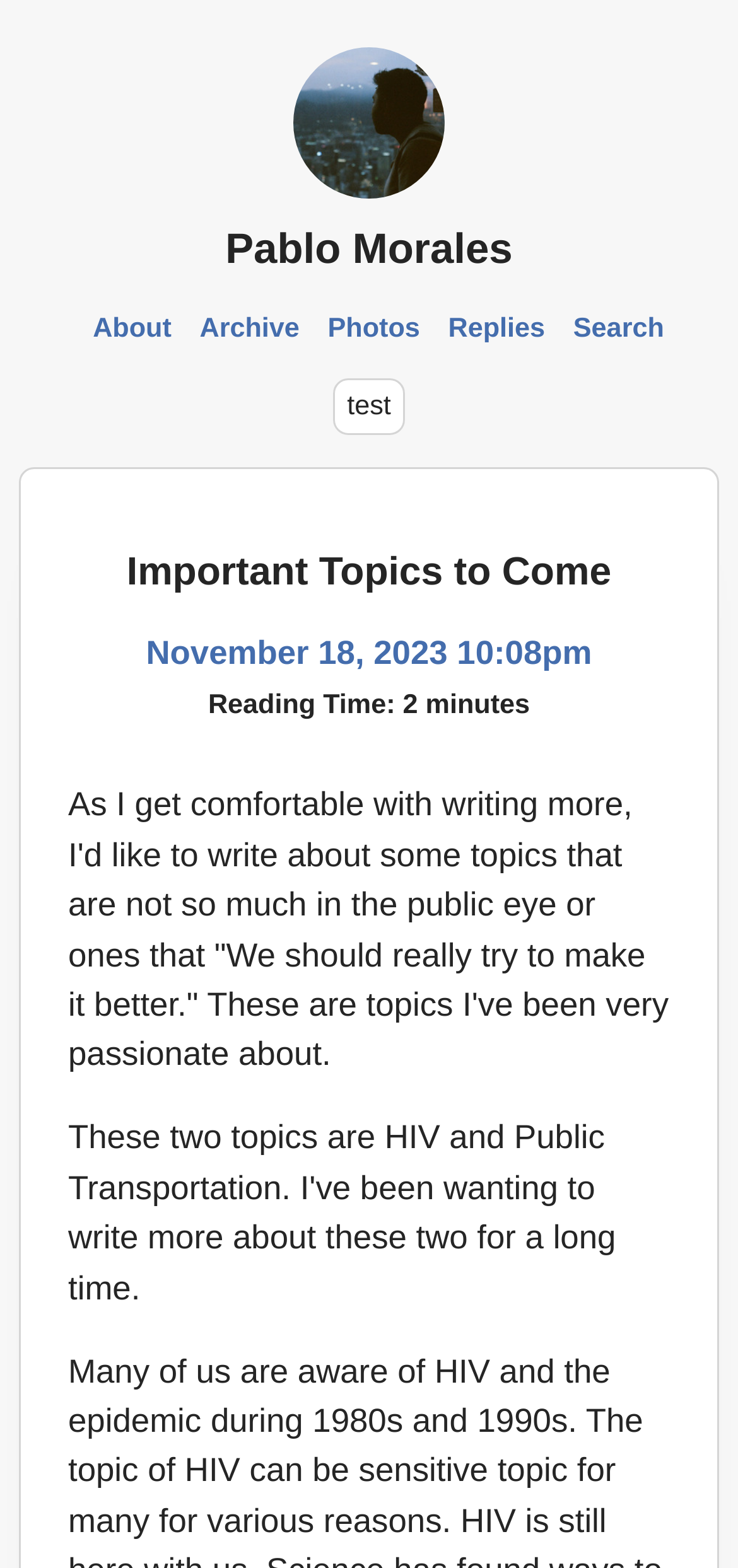What is the date of the article?
Using the image provided, answer with just one word or phrase.

November 18, 2023